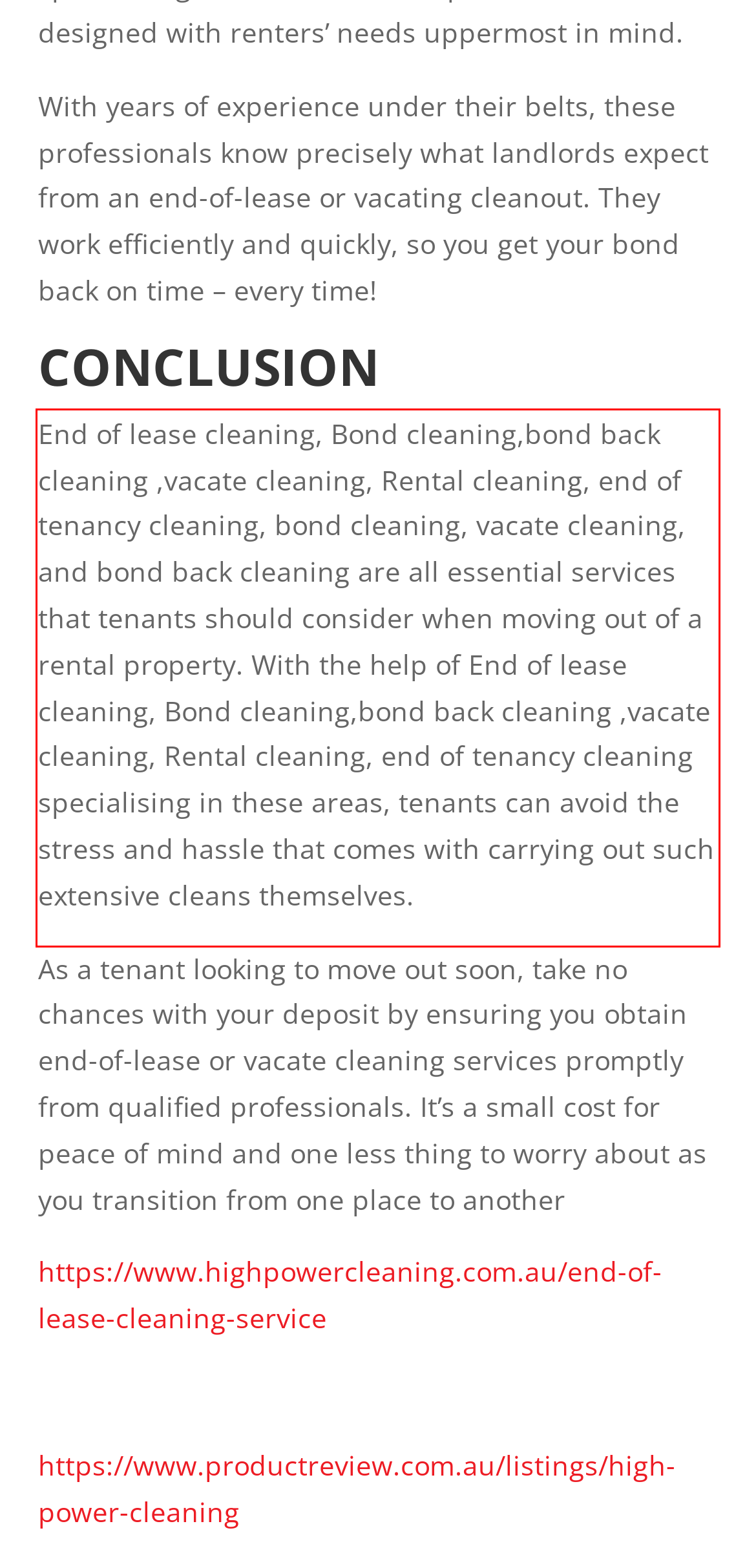In the given screenshot, locate the red bounding box and extract the text content from within it.

End of lease cleaning, Bond cleaning,bond back cleaning ,vacate cleaning, Rental cleaning, end of tenancy cleaning, bond cleaning, vacate cleaning, and bond back cleaning are all essential services that tenants should consider when moving out of a rental property. With the help of End of lease cleaning, Bond cleaning,bond back cleaning ,vacate cleaning, Rental cleaning, end of tenancy cleaning specialising in these areas, tenants can avoid the stress and hassle that comes with carrying out such extensive cleans themselves.